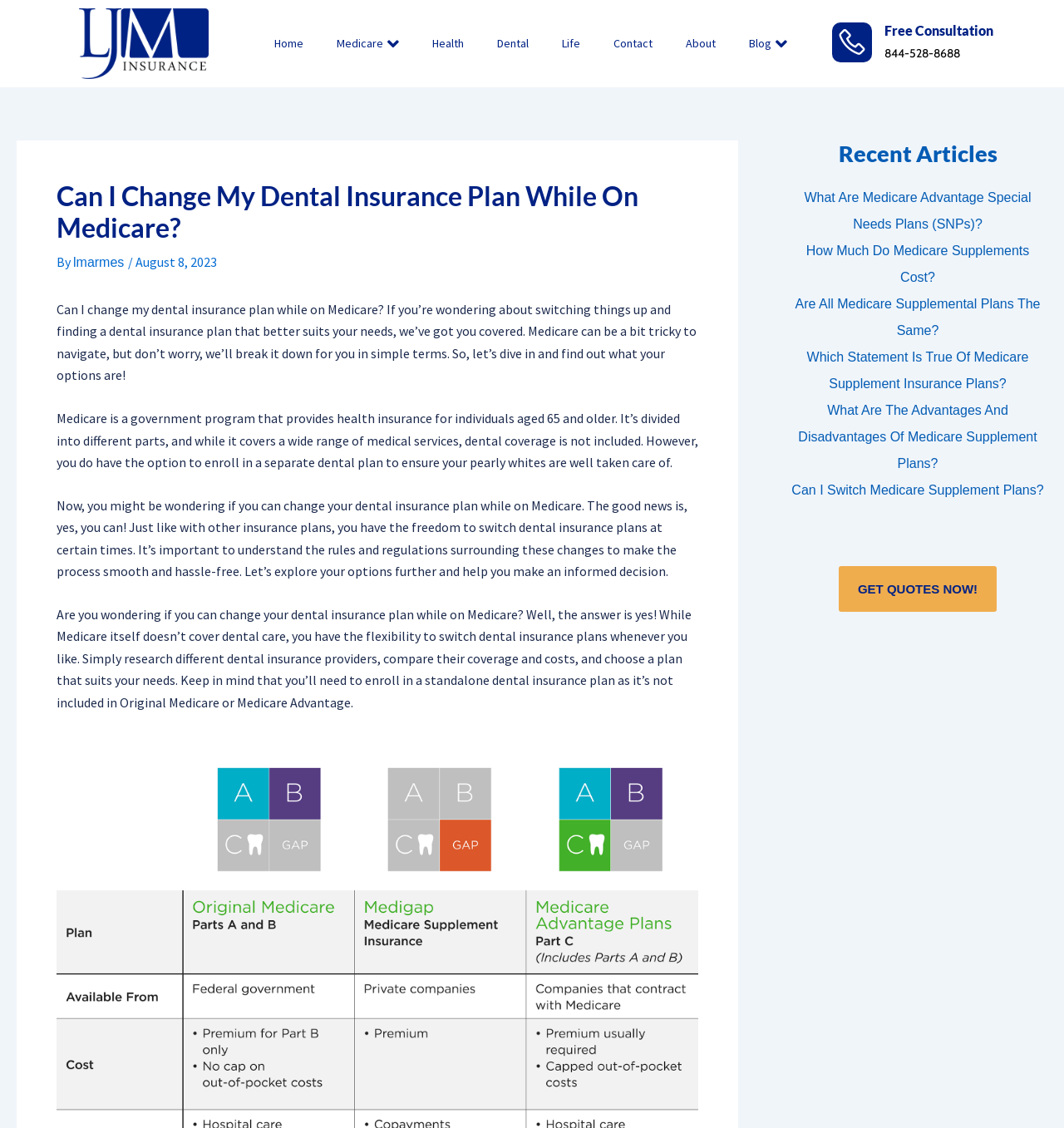Locate the bounding box coordinates of the clickable region to complete the following instruction: "Click the 'What Are Medicare Advantage Special Needs Plans (SNPs)?' article."

[0.741, 0.163, 0.984, 0.21]